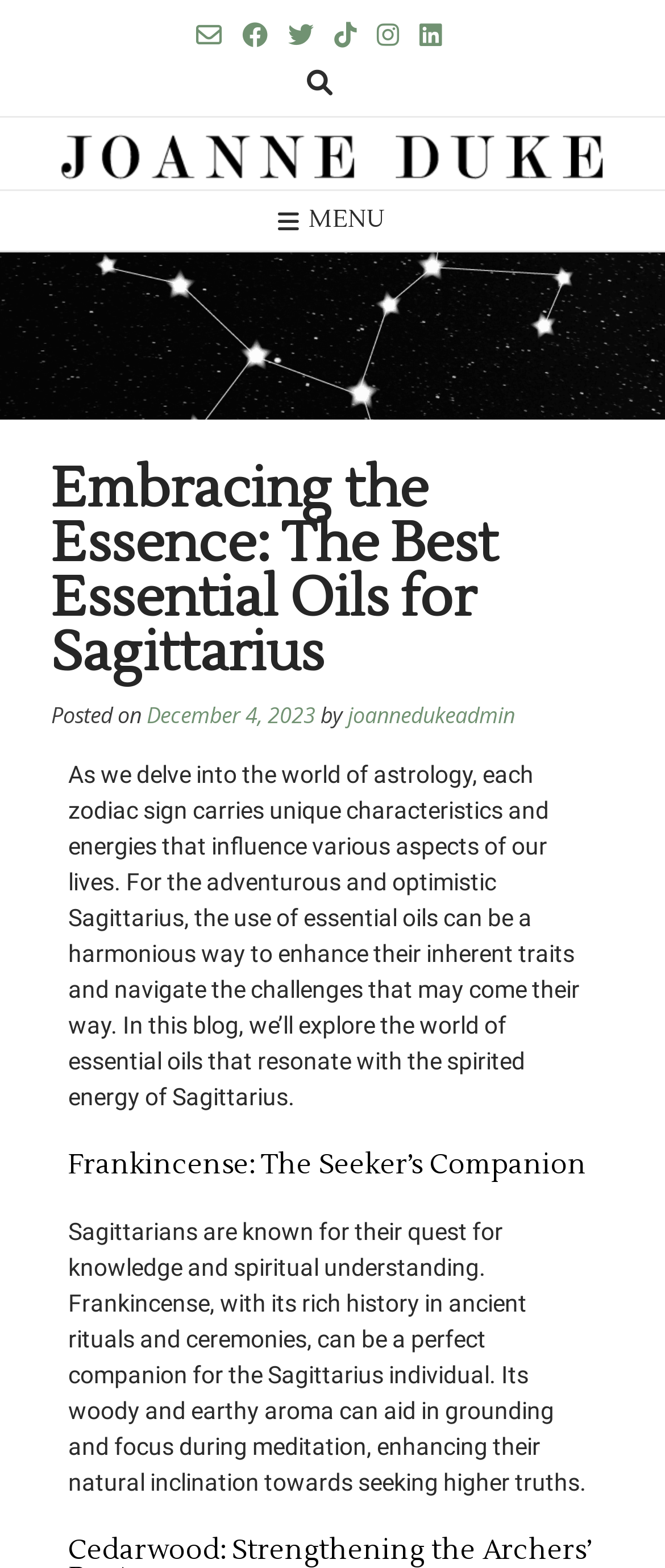Please specify the coordinates of the bounding box for the element that should be clicked to carry out this instruction: "Click the Facebook icon". The coordinates must be four float numbers between 0 and 1, formatted as [left, top, right, bottom].

[0.295, 0.008, 0.333, 0.037]